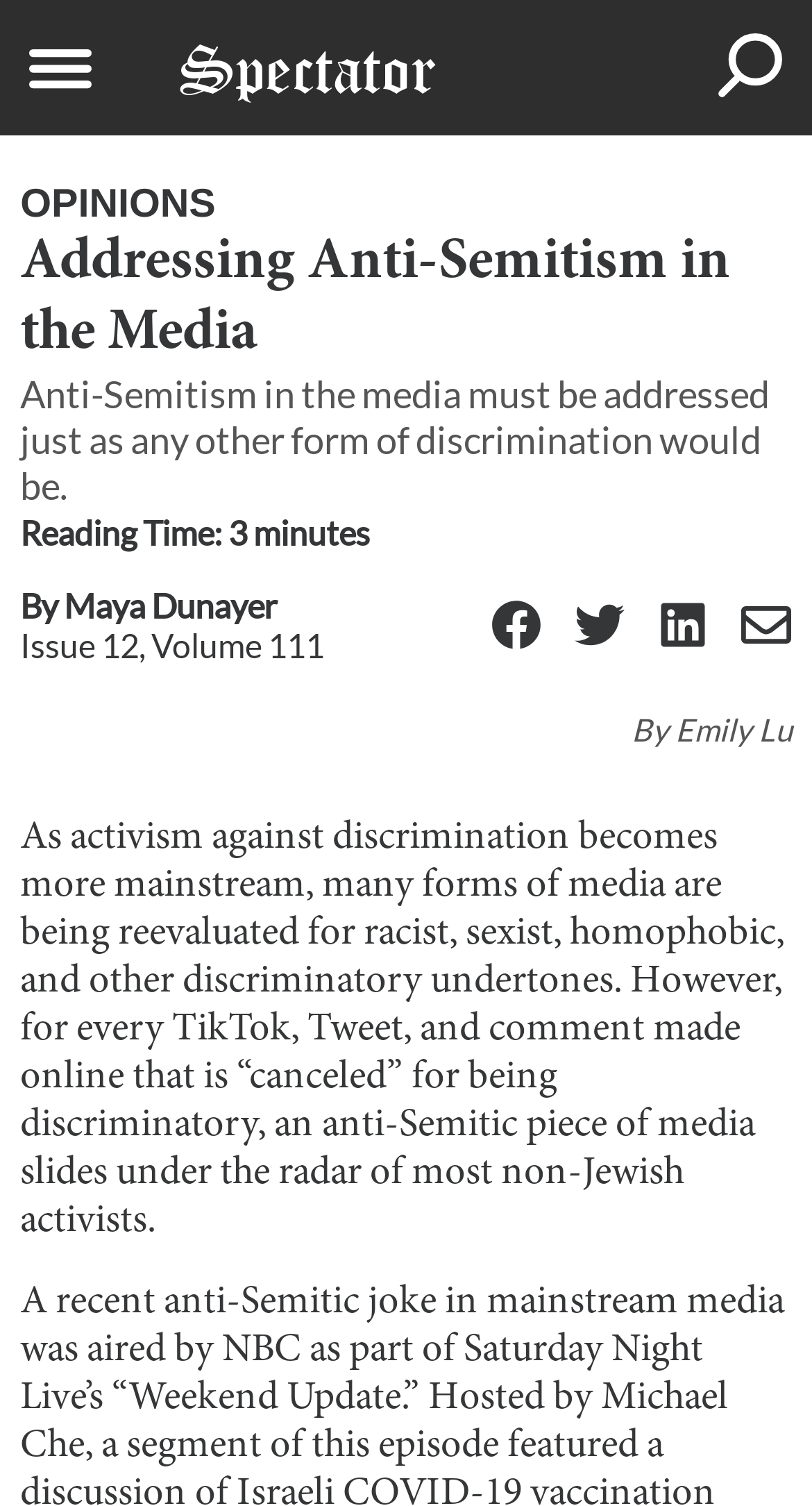Please identify the bounding box coordinates of the clickable area that will allow you to execute the instruction: "Search for something".

[0.882, 0.021, 0.964, 0.068]